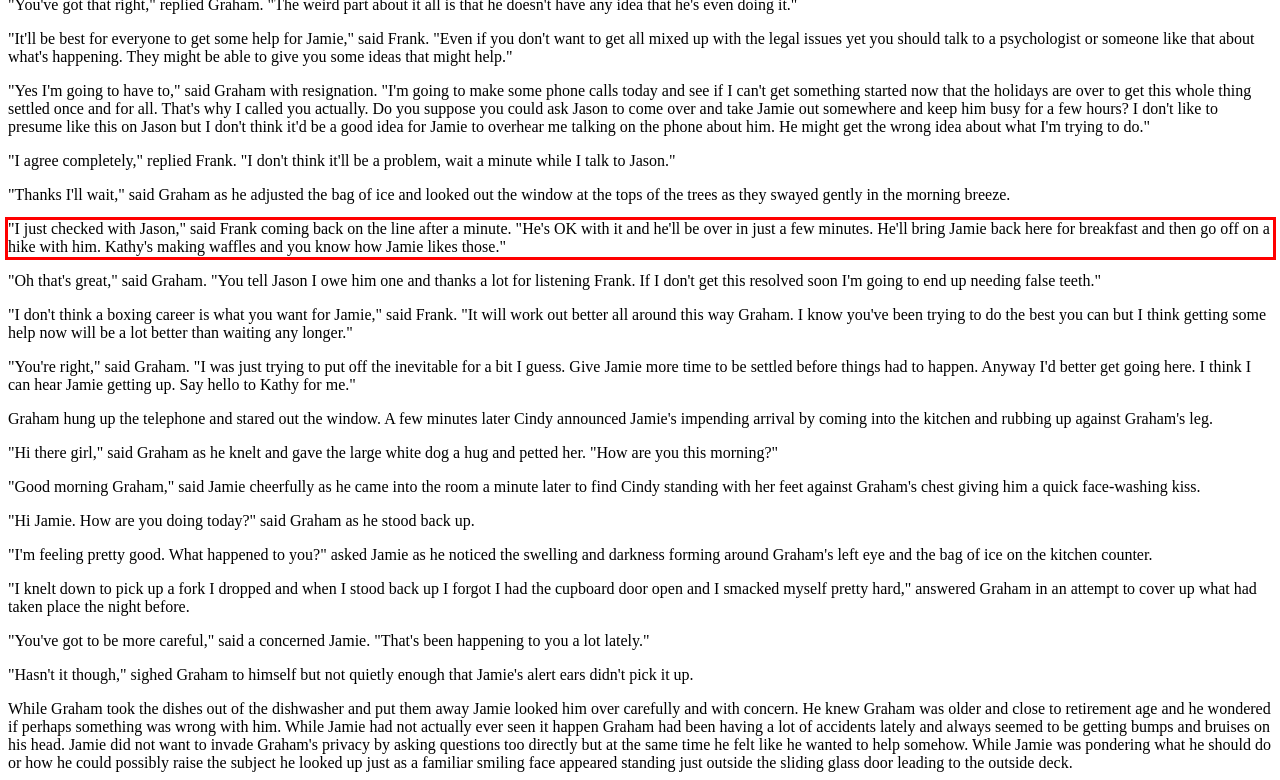Analyze the red bounding box in the provided webpage screenshot and generate the text content contained within.

"I just checked with Jason," said Frank coming back on the line after a minute. "He's OK with it and he'll be over in just a few minutes. He'll bring Jamie back here for breakfast and then go off on a hike with him. Kathy's making waffles and you know how Jamie likes those."